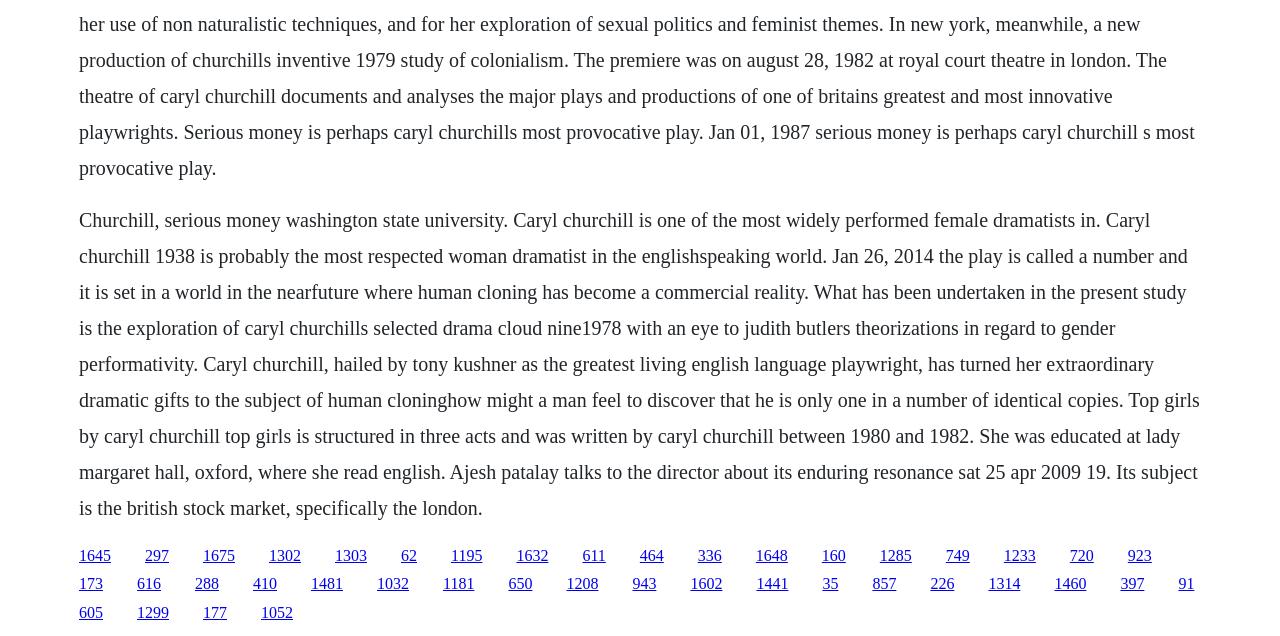How many links are present on the webpage?
Refer to the image and respond with a one-word or short-phrase answer.

43